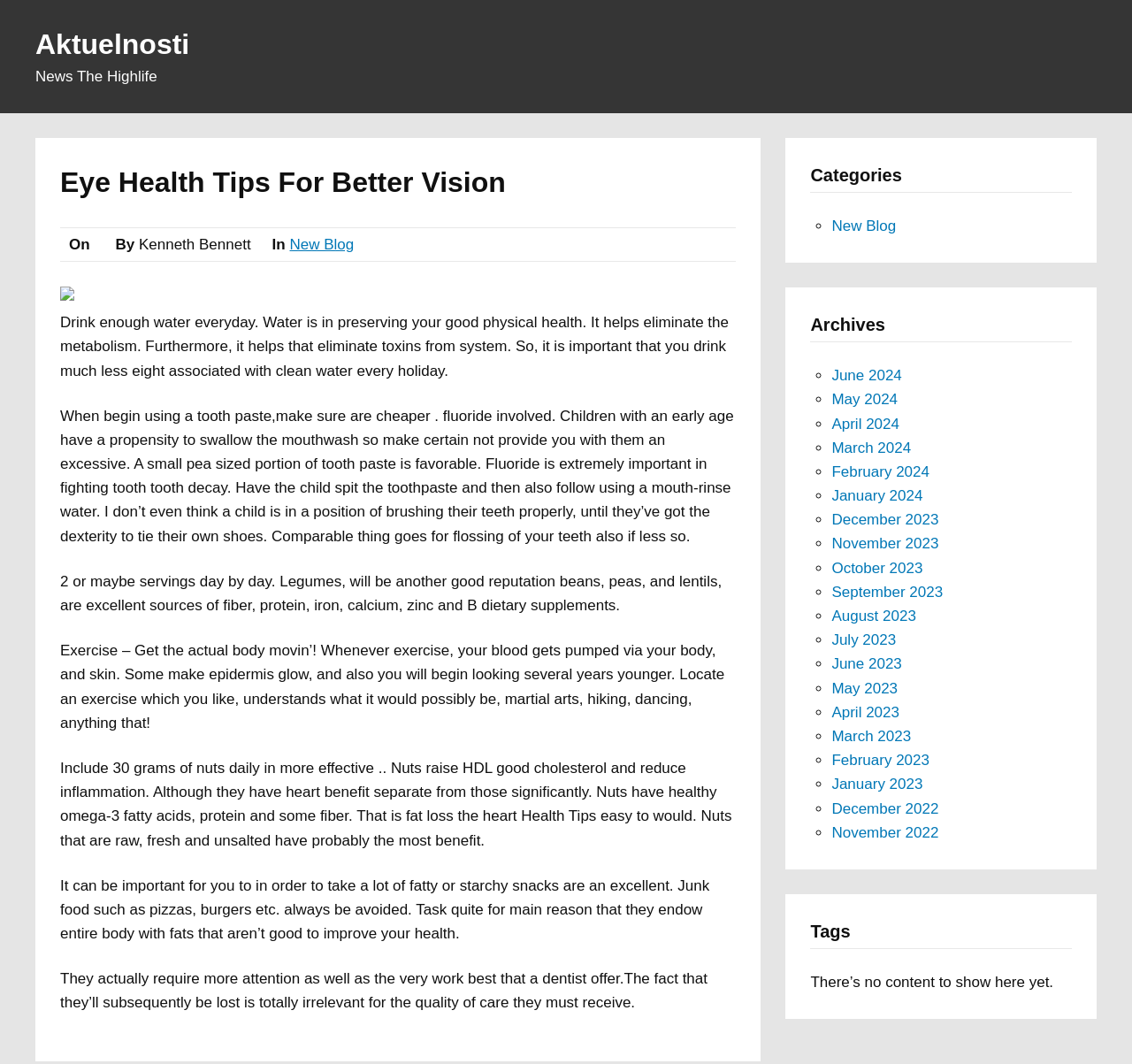Specify the bounding box coordinates of the element's area that should be clicked to execute the given instruction: "Click on the 'Aktuelnosti' link". The coordinates should be four float numbers between 0 and 1, i.e., [left, top, right, bottom].

[0.031, 0.027, 0.167, 0.057]